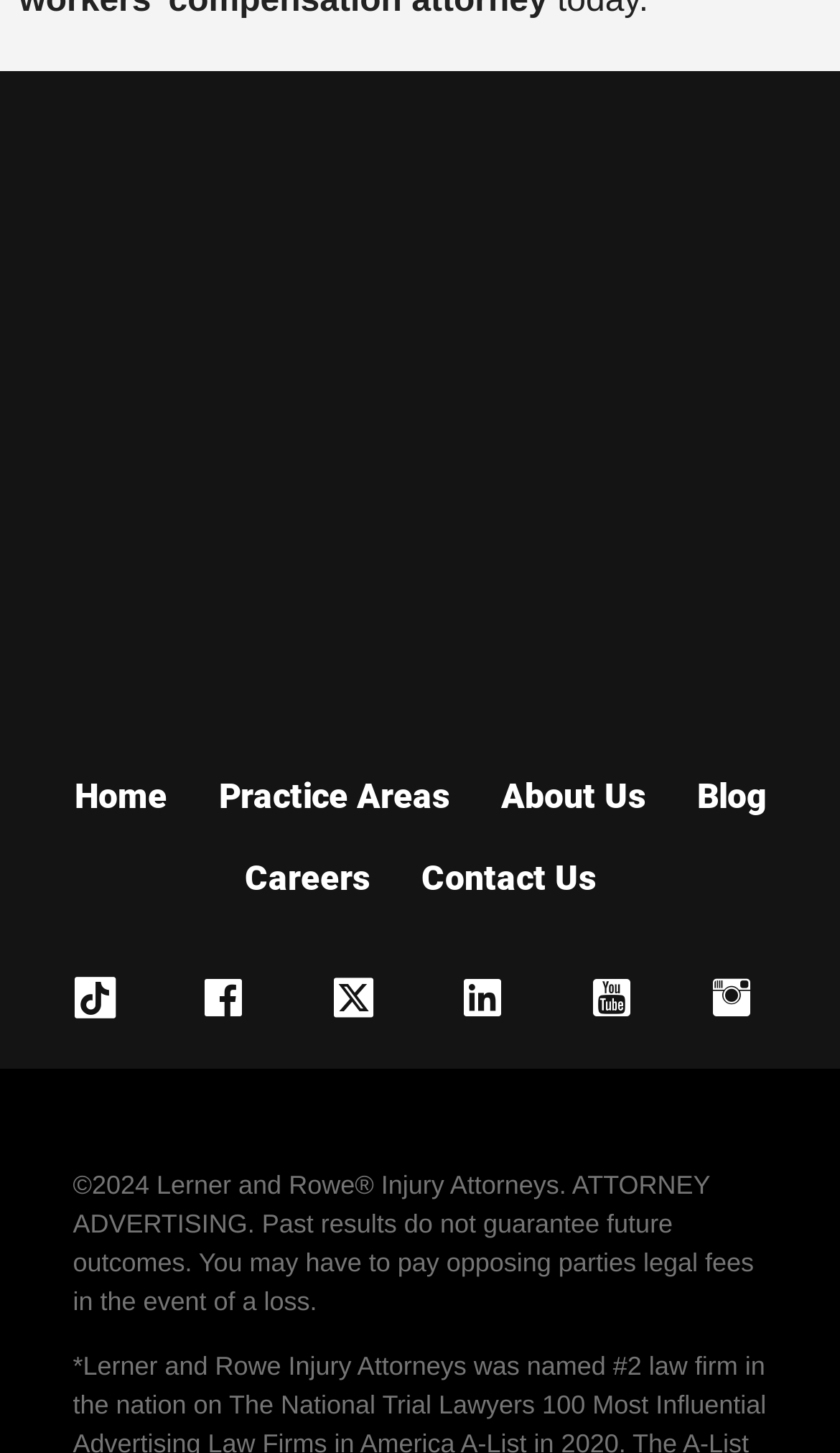Please identify the coordinates of the bounding box for the clickable region that will accomplish this instruction: "go to home page".

[0.063, 0.521, 0.224, 0.577]